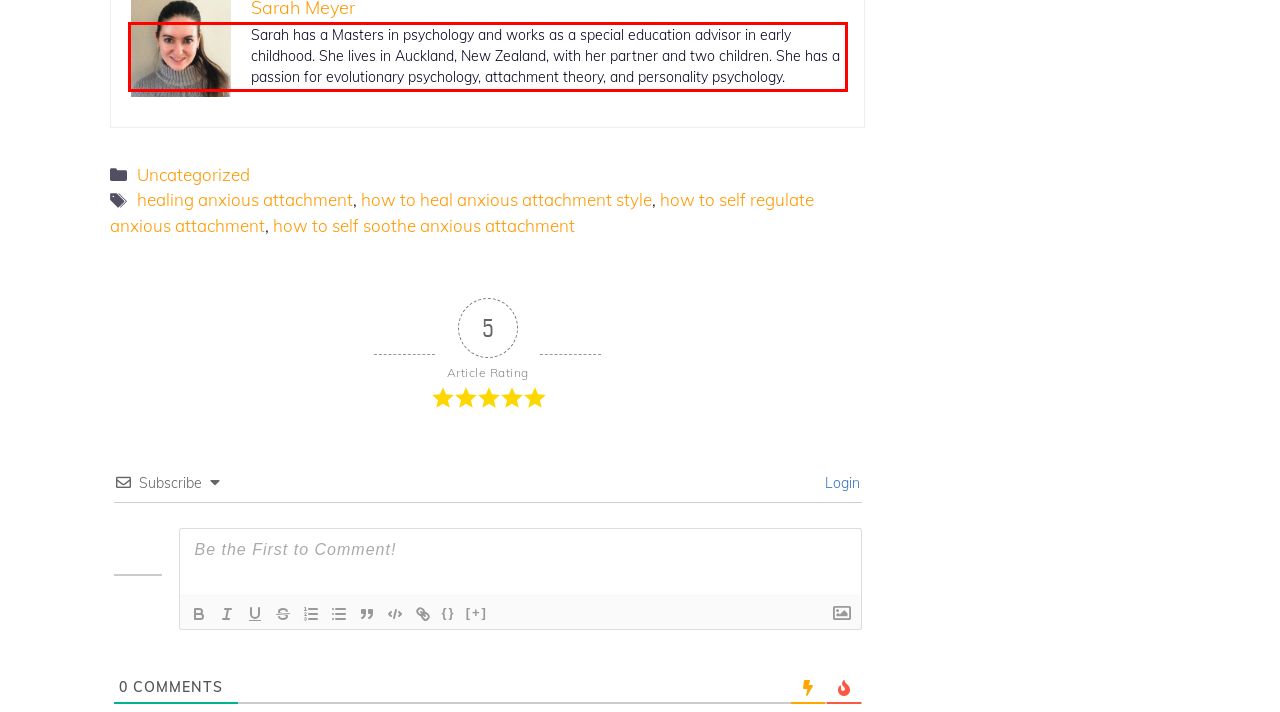Please identify and extract the text content from the UI element encased in a red bounding box on the provided webpage screenshot.

Sarah has a Masters in psychology and works as a special education advisor in early childhood. She lives in Auckland, New Zealand, with her partner and two children. She has a passion for evolutionary psychology, attachment theory, and personality psychology.